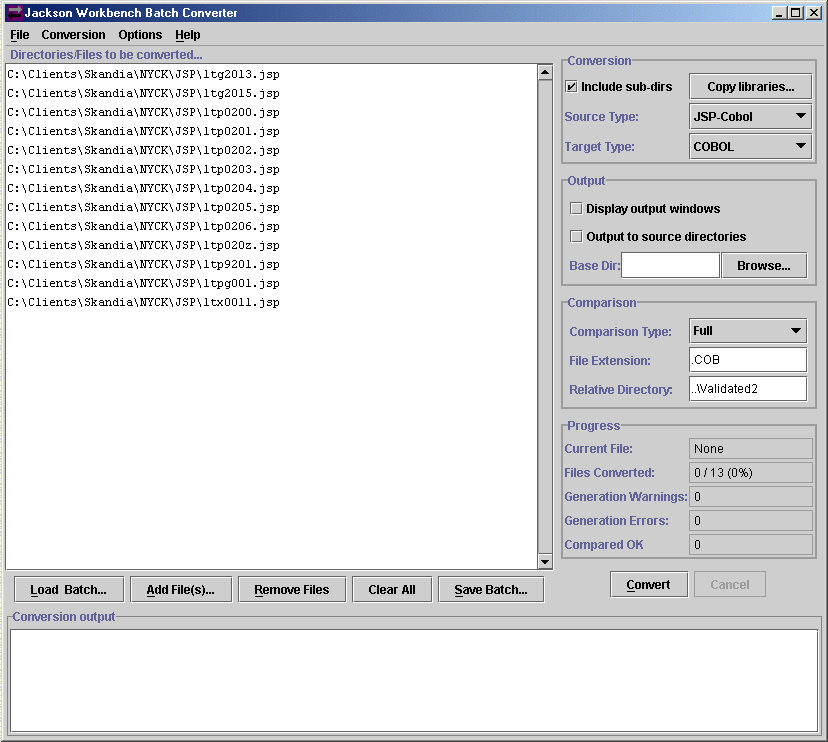Give a concise answer using only one word or phrase for this question:
What is the function of the 'Convert' button?

To initiate the conversion process